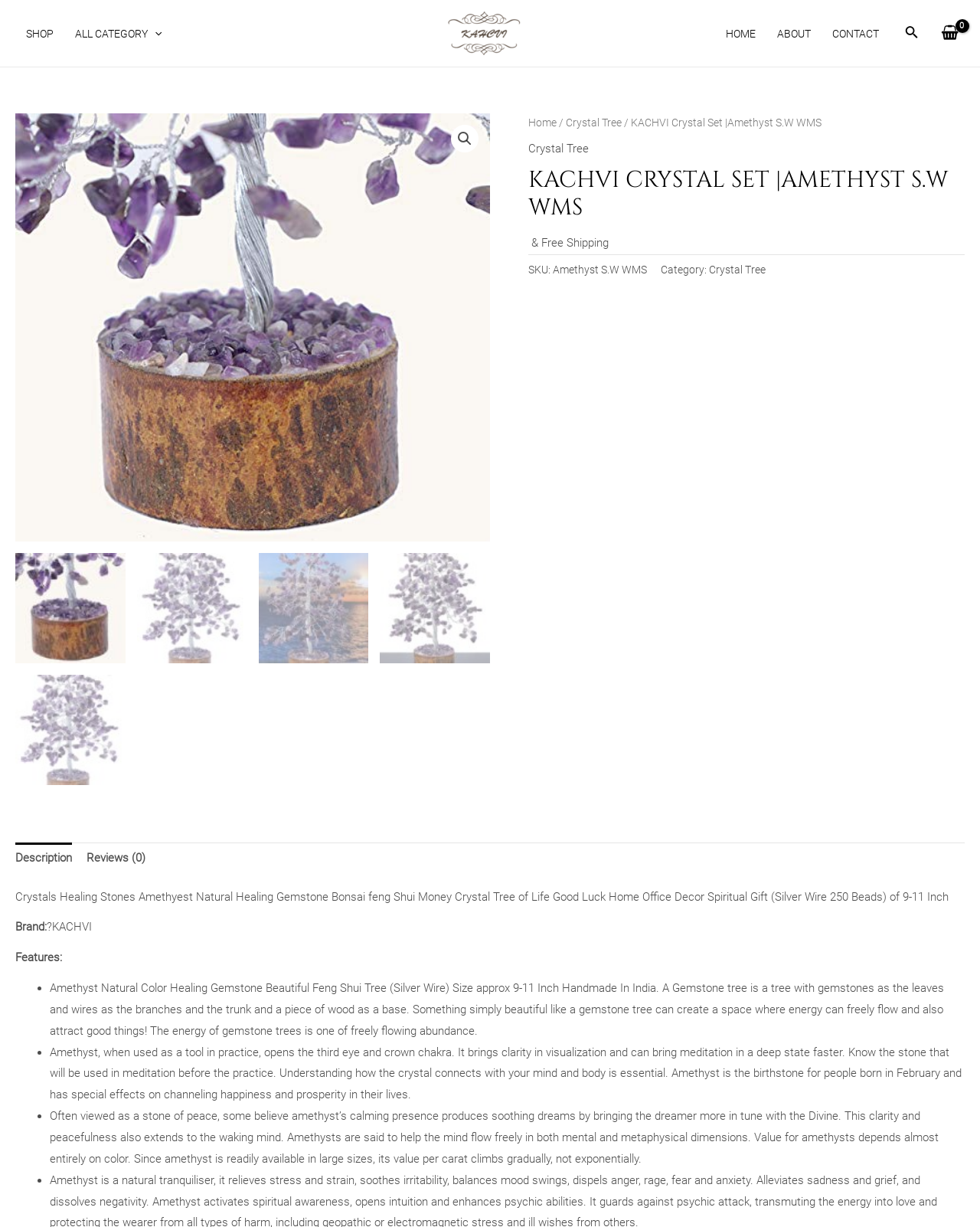Determine the coordinates of the bounding box for the clickable area needed to execute this instruction: "Go to HOME page".

[0.73, 0.002, 0.782, 0.052]